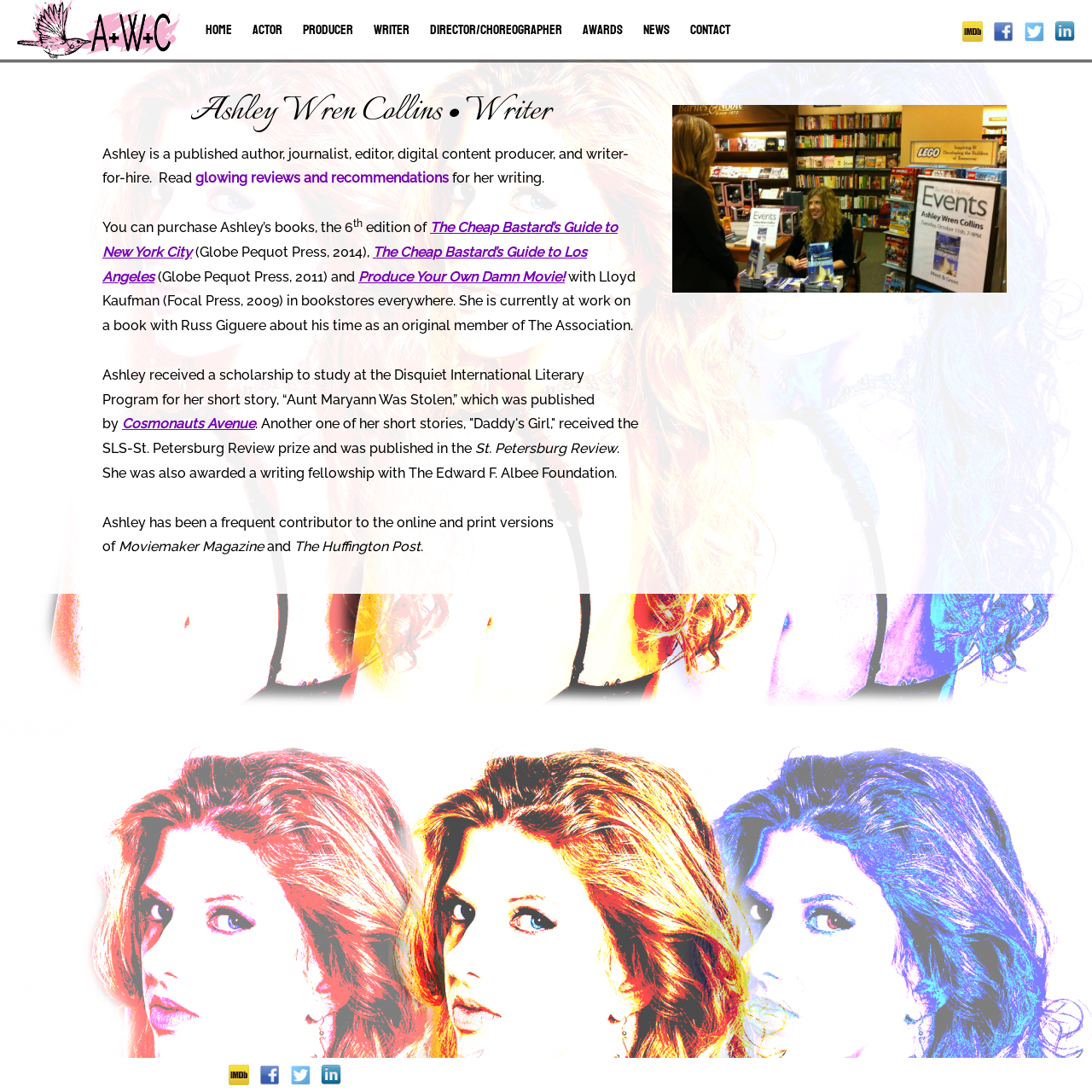Identify the bounding box coordinates of the section to be clicked to complete the task described by the following instruction: "Follow Ashley on Twitter". The coordinates should be four float numbers between 0 and 1, formatted as [left, top, right, bottom].

[0.938, 0.019, 0.956, 0.037]